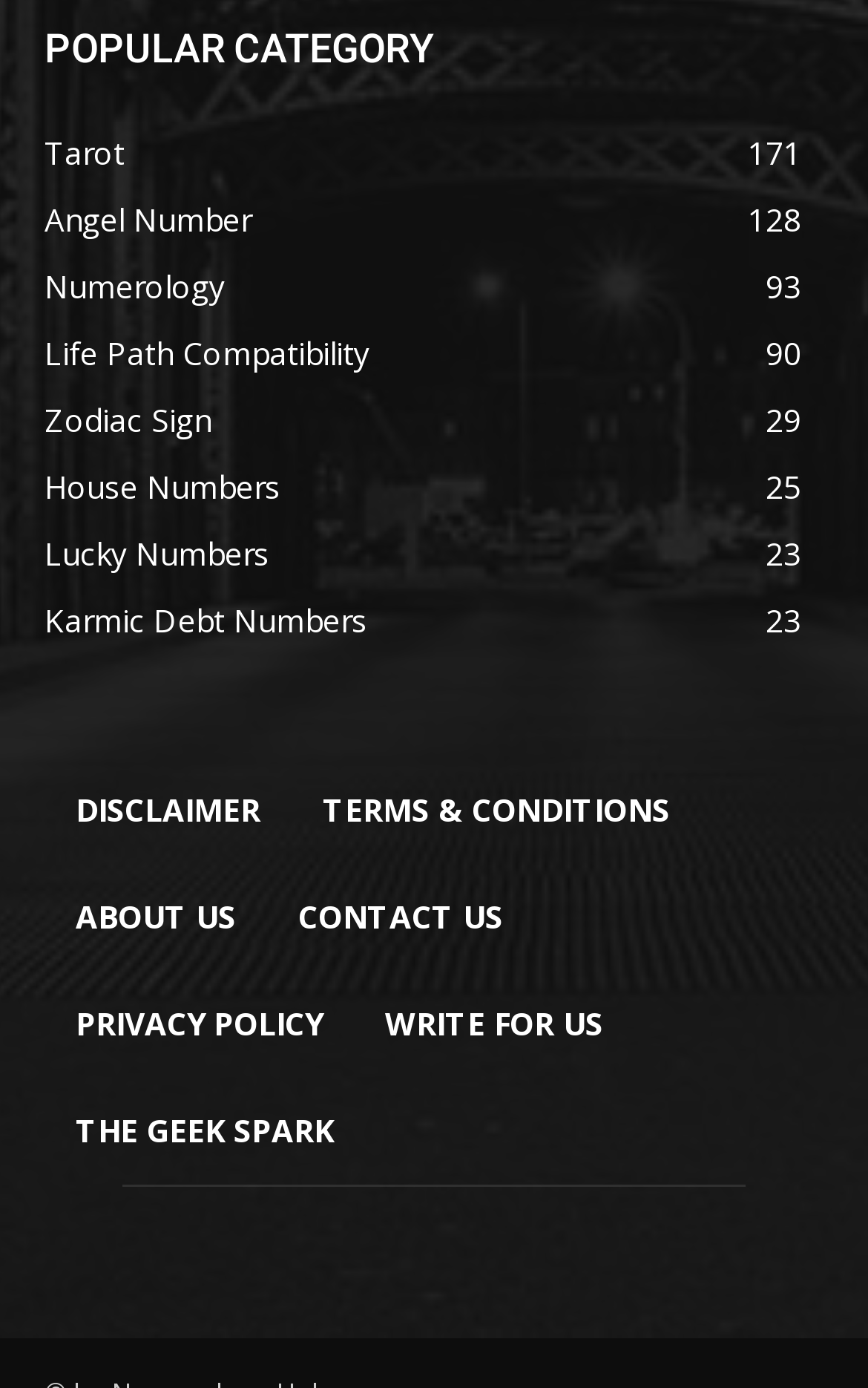Please specify the bounding box coordinates of the area that should be clicked to accomplish the following instruction: "Contact the website". The coordinates should consist of four float numbers between 0 and 1, i.e., [left, top, right, bottom].

[0.308, 0.623, 0.615, 0.7]